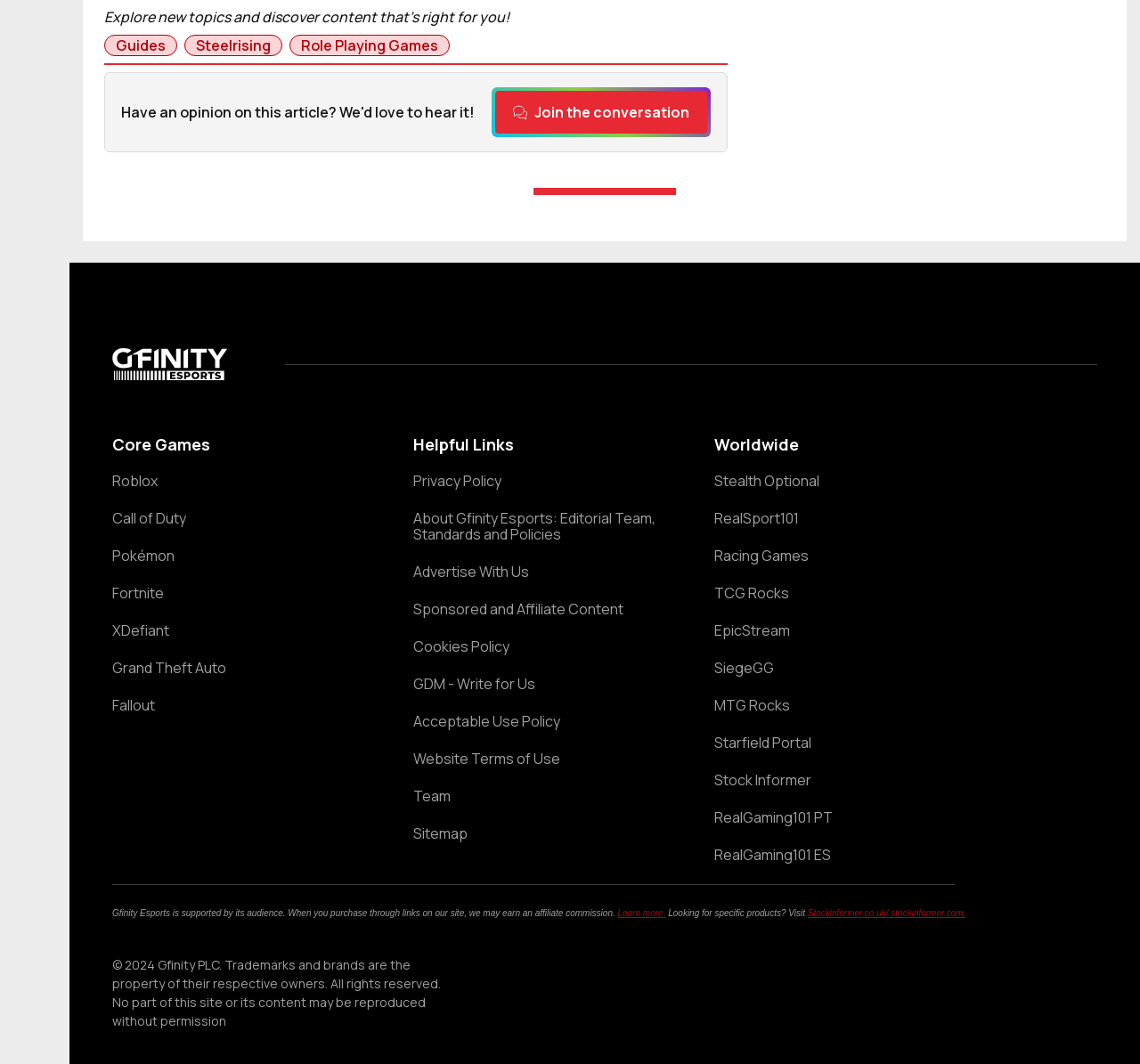What is the relationship between Gfinity Esports and the linked websites?
Based on the visual content, answer with a single word or a brief phrase.

Affiliate partners